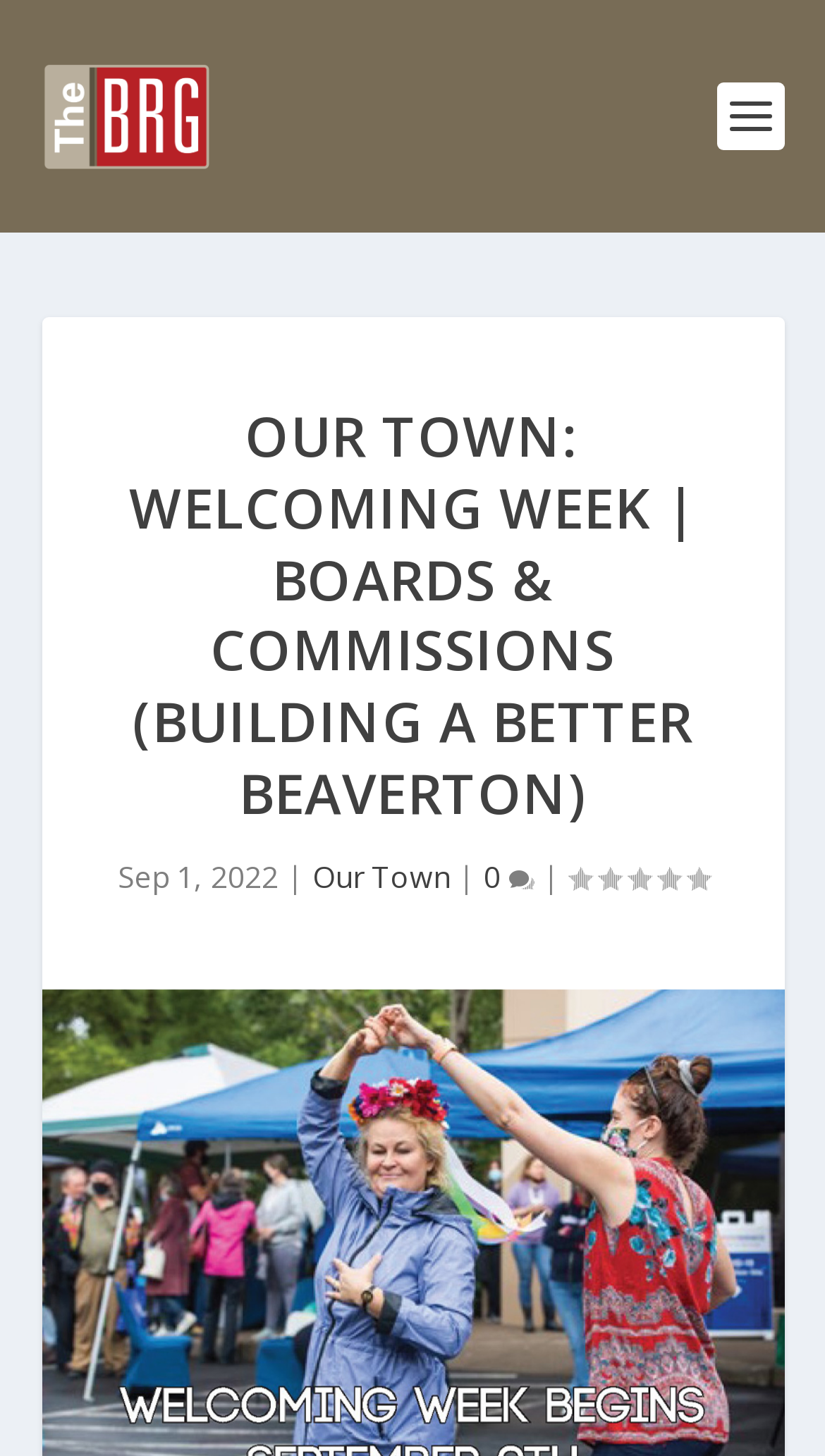How many comments are there? Based on the image, give a response in one word or a short phrase.

0